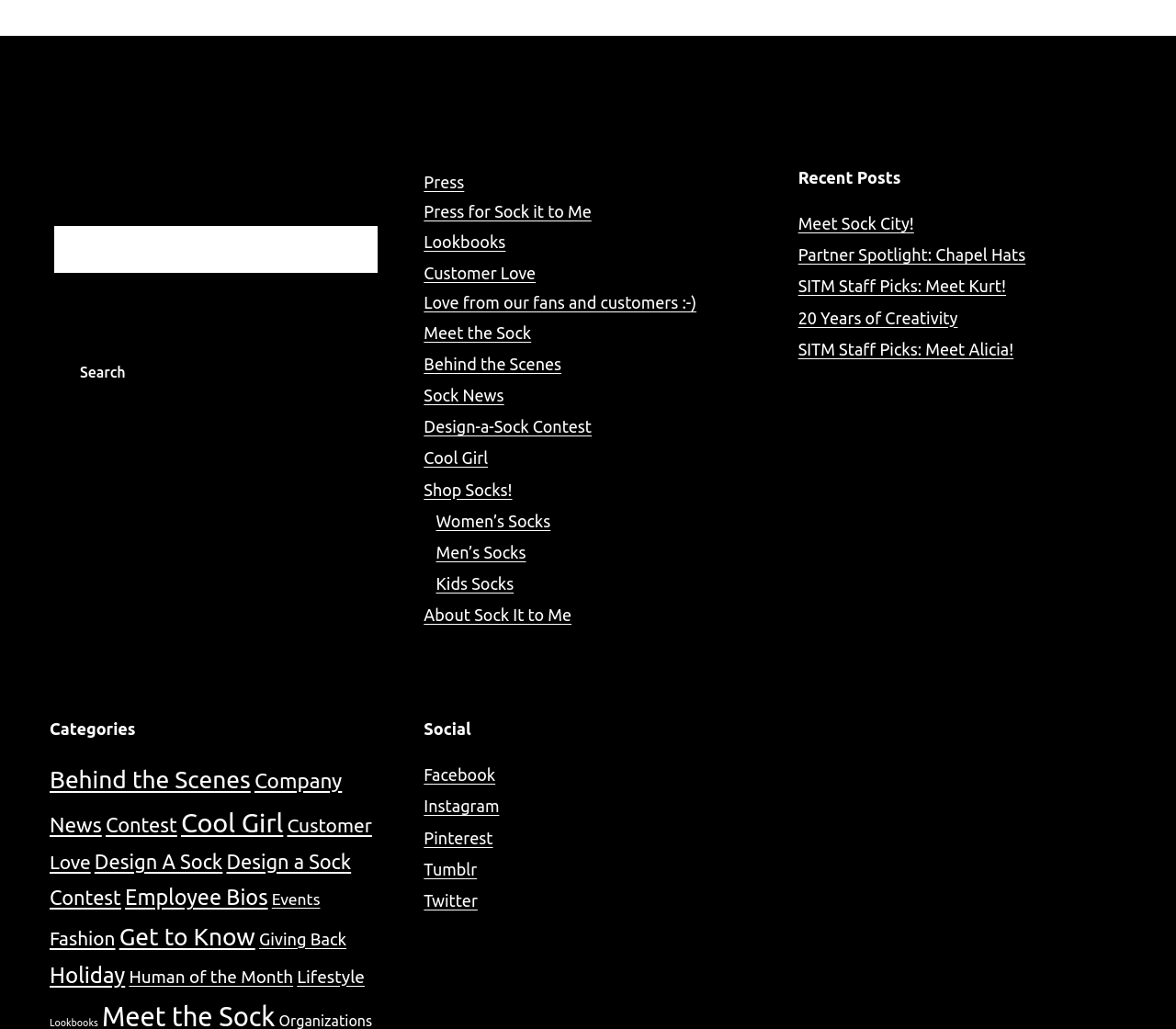Indicate the bounding box coordinates of the element that needs to be clicked to satisfy the following instruction: "Explore Behind the Scenes category". The coordinates should be four float numbers between 0 and 1, i.e., [left, top, right, bottom].

[0.042, 0.744, 0.213, 0.771]